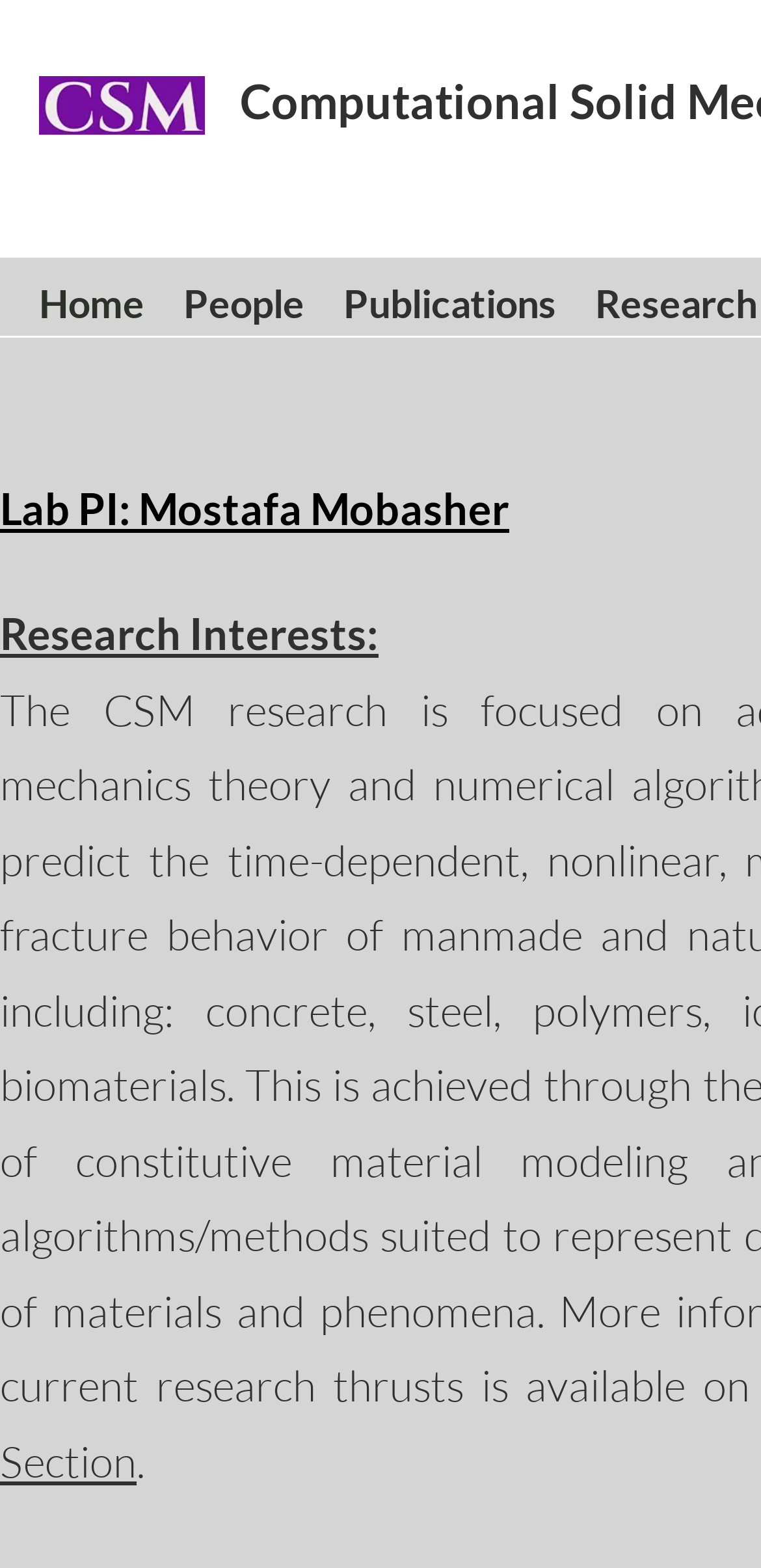Analyze the image and give a detailed response to the question:
What is the name of the lab?

I inferred this answer by looking at the root element 'Research | Computational Solid Mechanics Lab at NYUAD | Abu Dhabi' which suggests that the webpage is about a lab called Computational Solid Mechanics Lab.